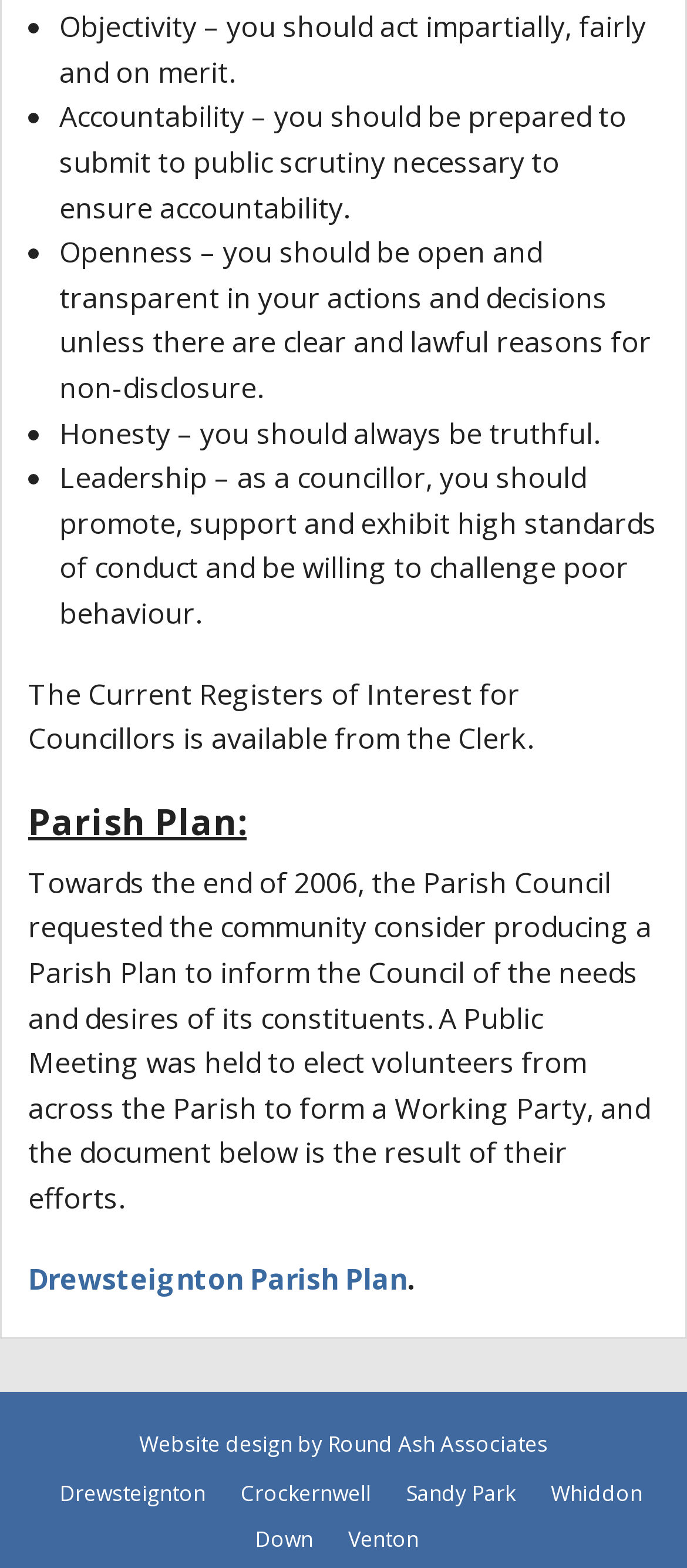Bounding box coordinates should be provided in the format (top-left x, top-left y, bottom-right x, bottom-right y) with all values between 0 and 1. Identify the bounding box for this UI element: Drewsteignton Parish Plan

[0.041, 0.803, 0.592, 0.828]